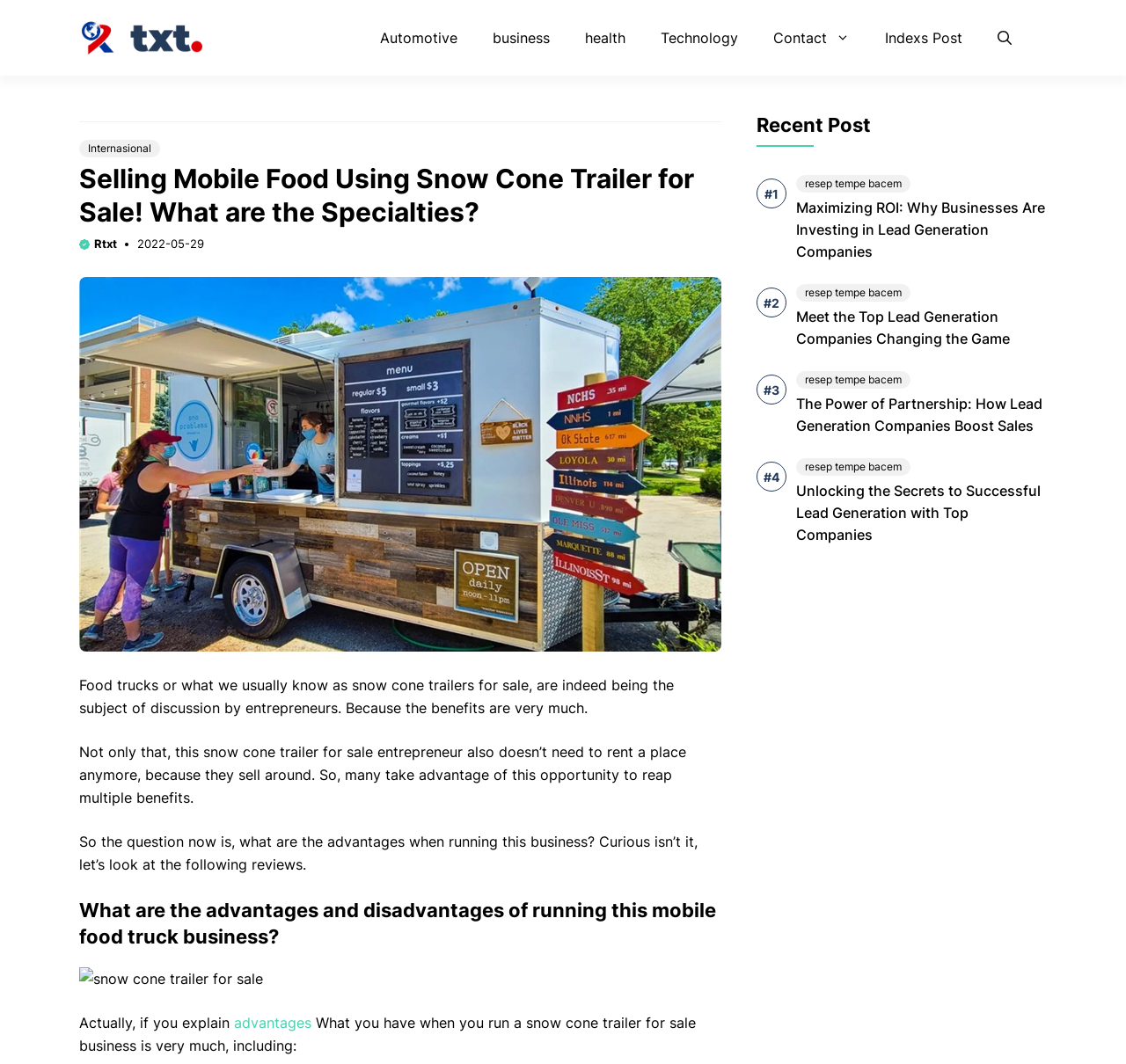Provide an in-depth caption for the elements present on the webpage.

This webpage is about selling mobile food using snow cone trailers for sale, specifically discussing the advantages and disadvantages of running this business. At the top, there is a banner with the site's name, "Rujukan.co.uk", accompanied by a small image. Below the banner, there is a navigation menu with links to various categories, including "Automotive", "Business", "Health", "Technology", and "Contact". 

To the right of the navigation menu, there is a heading that displays the title of the webpage, "Selling Mobile Food Using Snow Cone Trailer for Sale! What are the Specialties?". Below this heading, there are two small images and a link to "Rtxt". 

The main content of the webpage is divided into sections. The first section discusses the benefits of using snow cone trailers for sale, with three paragraphs of text. Below this section, there is a figure that takes up most of the width of the page. 

The next section has a heading that asks about the advantages and disadvantages of running a mobile food truck business. This section includes an image of a snow cone trailer for sale, followed by a paragraph of text and a link to "advantages". 

On the right side of the page, there is a section with a heading "Recent Post", which lists several links to recent articles, including "resep tempe bacem" and articles about lead generation companies.